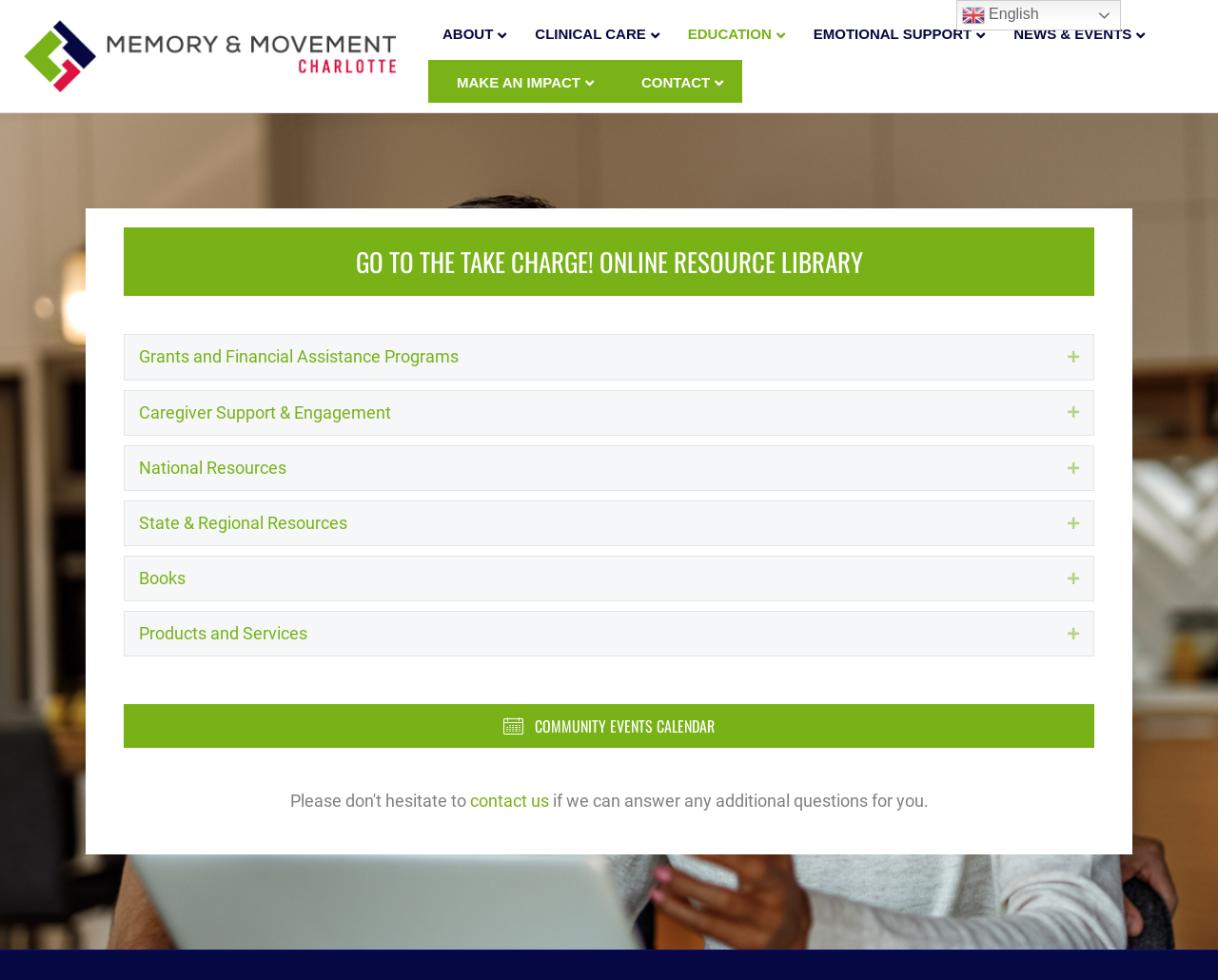How many tabs are in the resource library?
Offer a detailed and full explanation in response to the question.

I counted the number of tabs in the tablist element, which are 'Grants and Financial Assistance Programs', 'Caregiver Support & Engagement', 'National Resources', 'State & Regional Resources', and 'Books'. There are 5 tabs in total.